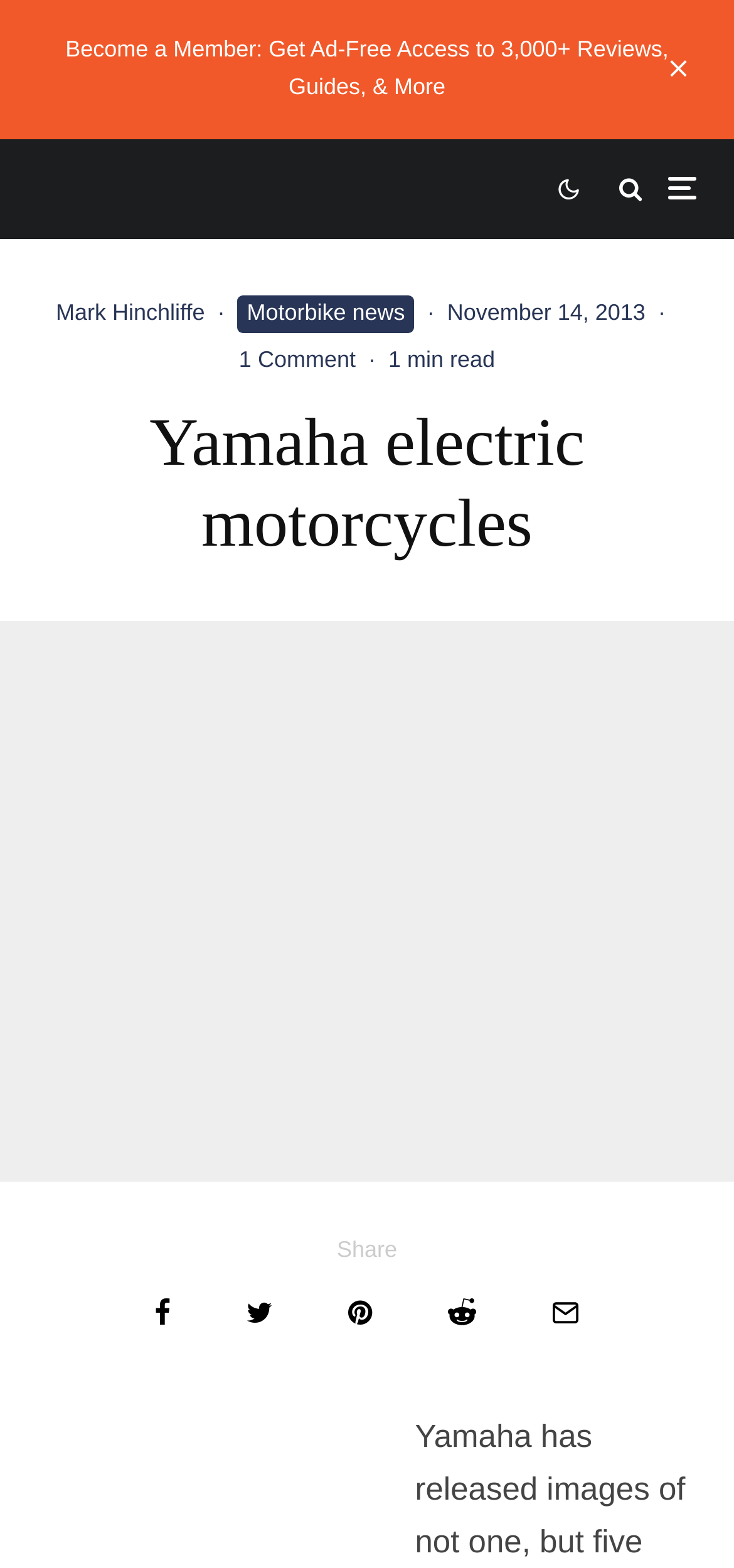Select the bounding box coordinates of the element I need to click to carry out the following instruction: "Read the article by Mark Hinchliffe".

[0.076, 0.191, 0.279, 0.207]